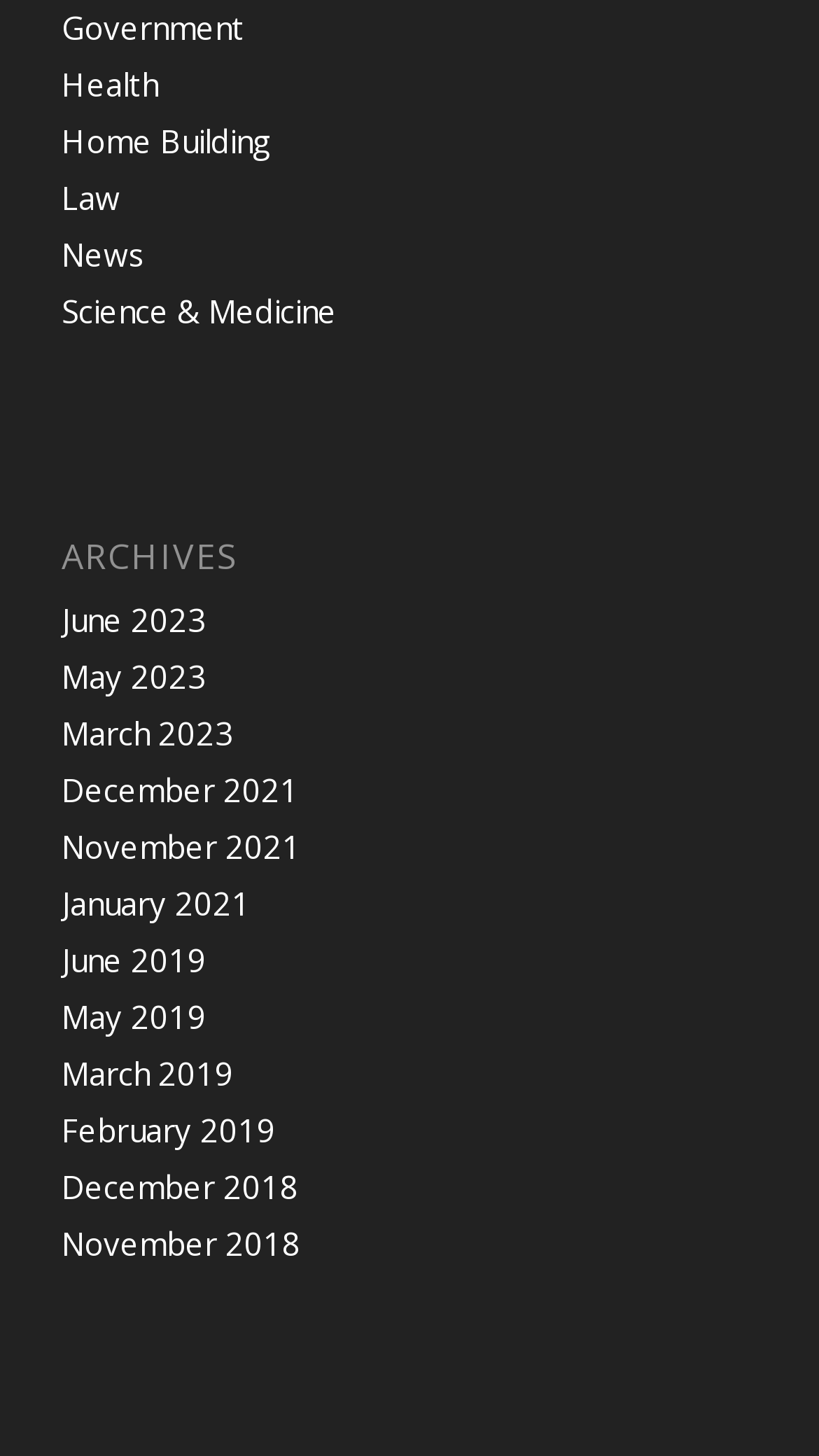Please locate the bounding box coordinates of the element that needs to be clicked to achieve the following instruction: "Click on Government". The coordinates should be four float numbers between 0 and 1, i.e., [left, top, right, bottom].

[0.075, 0.005, 0.298, 0.033]